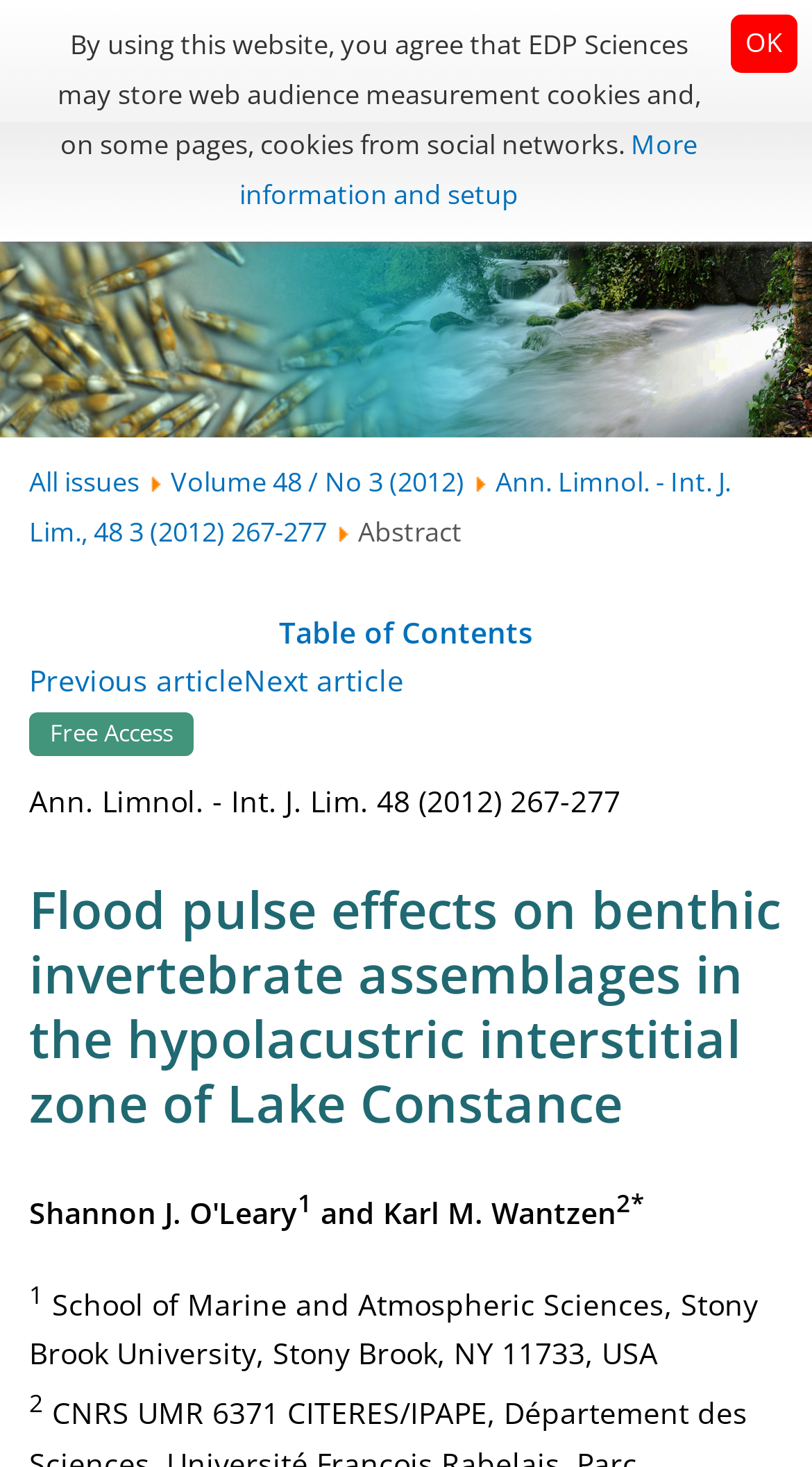Locate the coordinates of the bounding box for the clickable region that fulfills this instruction: "Sign in to the journal".

[0.746, 0.01, 0.859, 0.047]